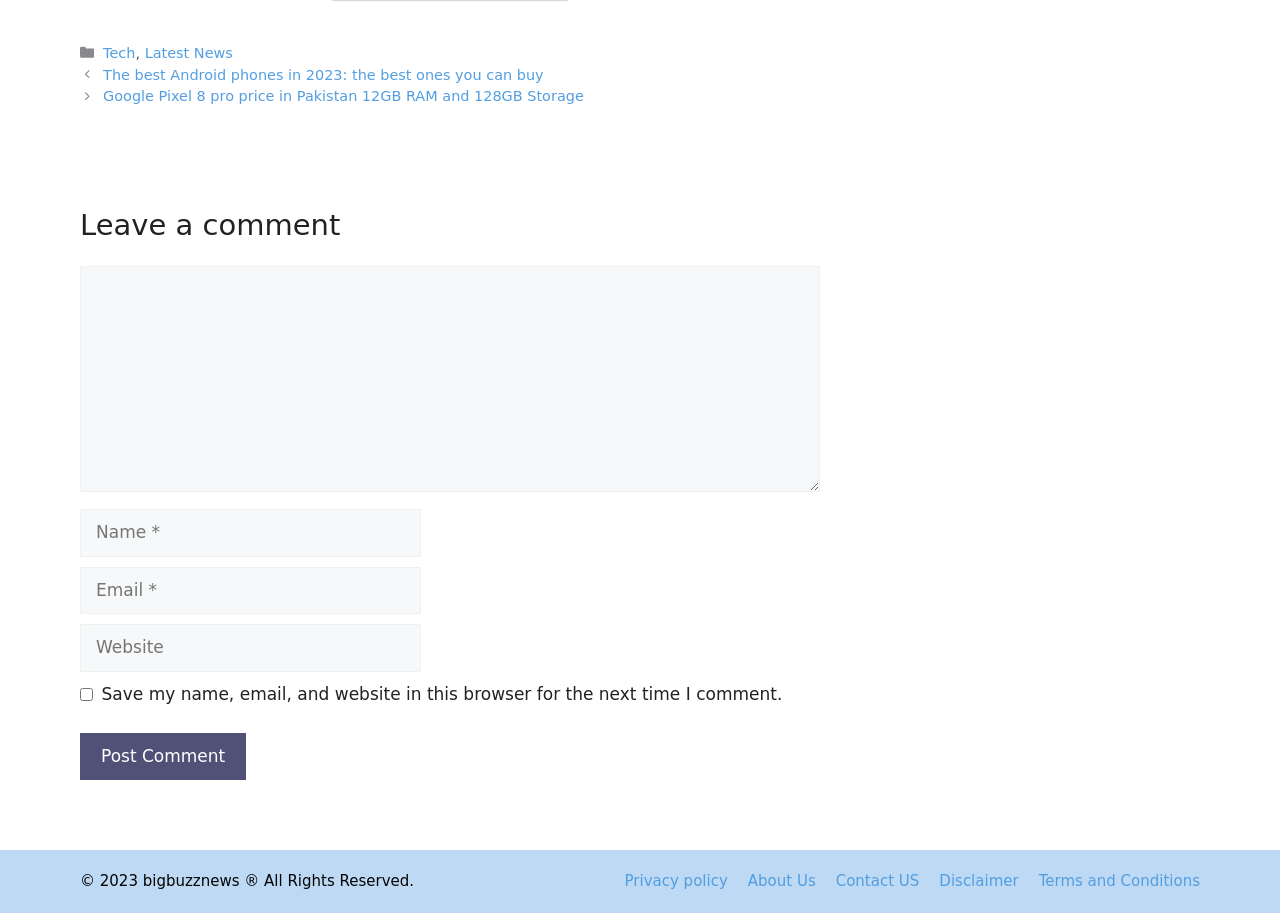Answer the following in one word or a short phrase: 
What is the copyright year mentioned in the footer section?

2023